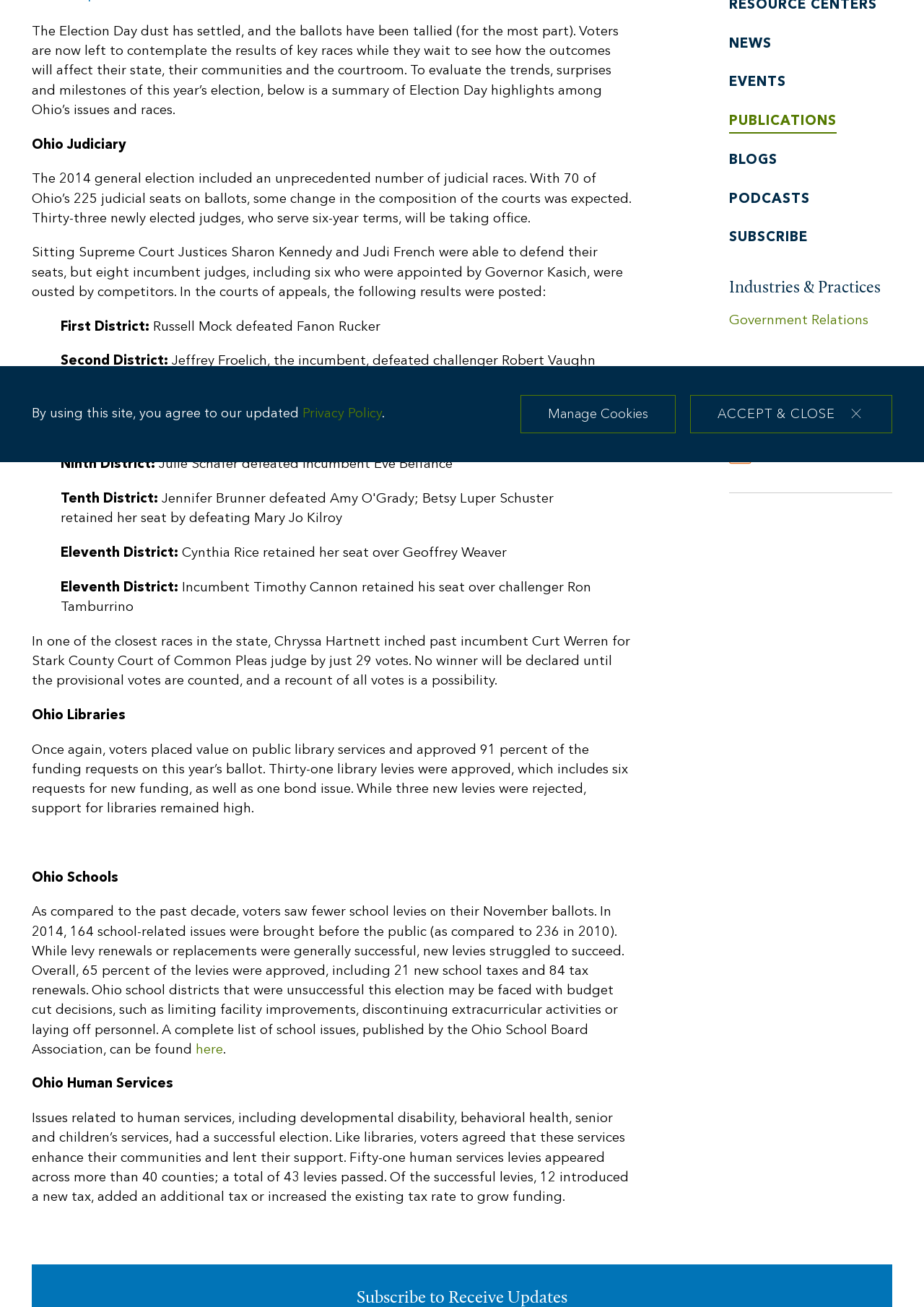Locate the bounding box of the UI element described by: "Accept & Close" in the given webpage screenshot.

[0.747, 0.302, 0.966, 0.331]